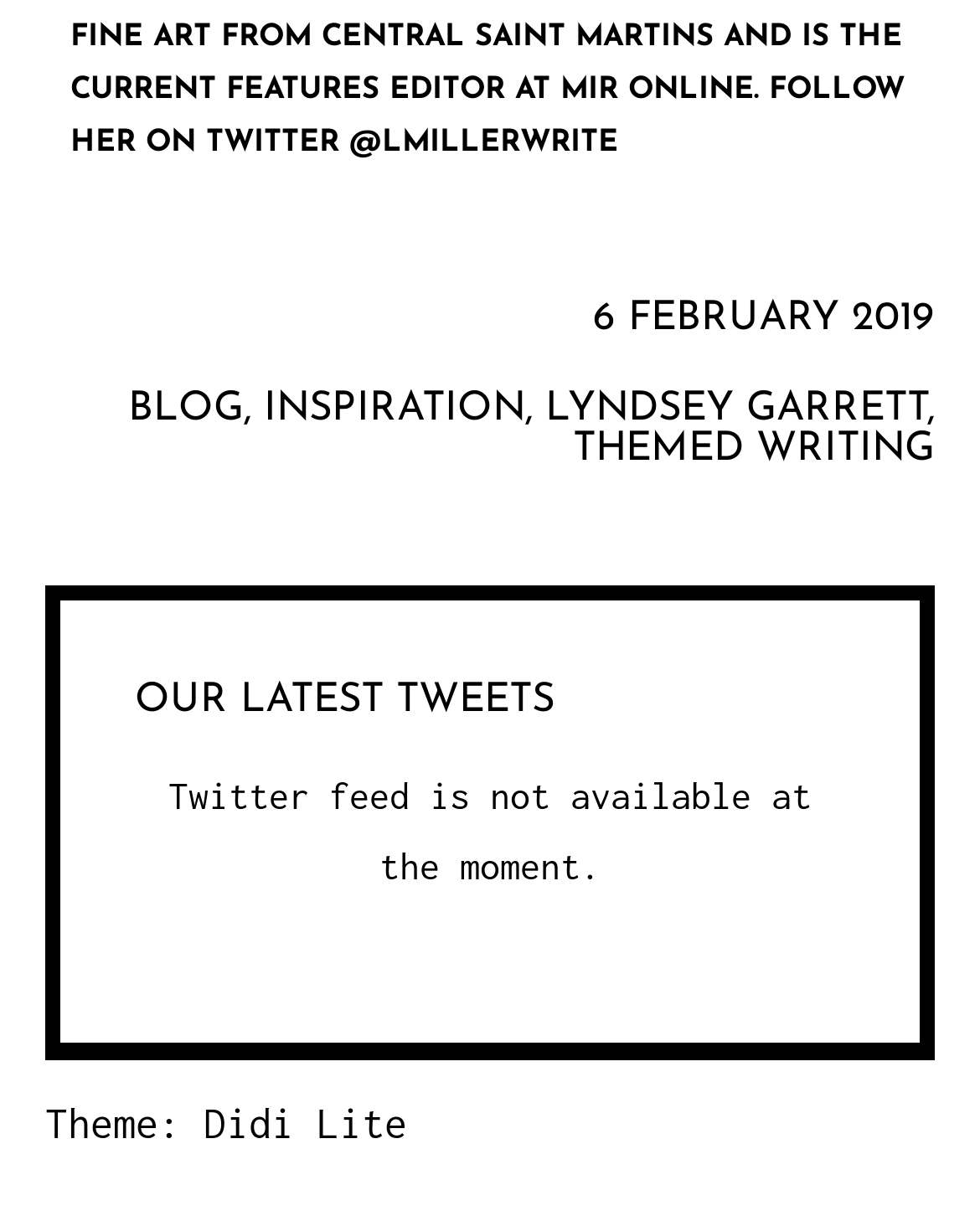Refer to the screenshot and answer the following question in detail:
What is the date mentioned on the webpage?

The date '6 FEBRUARY 2019' is mentioned as a heading on the webpage, which suggests that it might be the date of a blog post or an event.